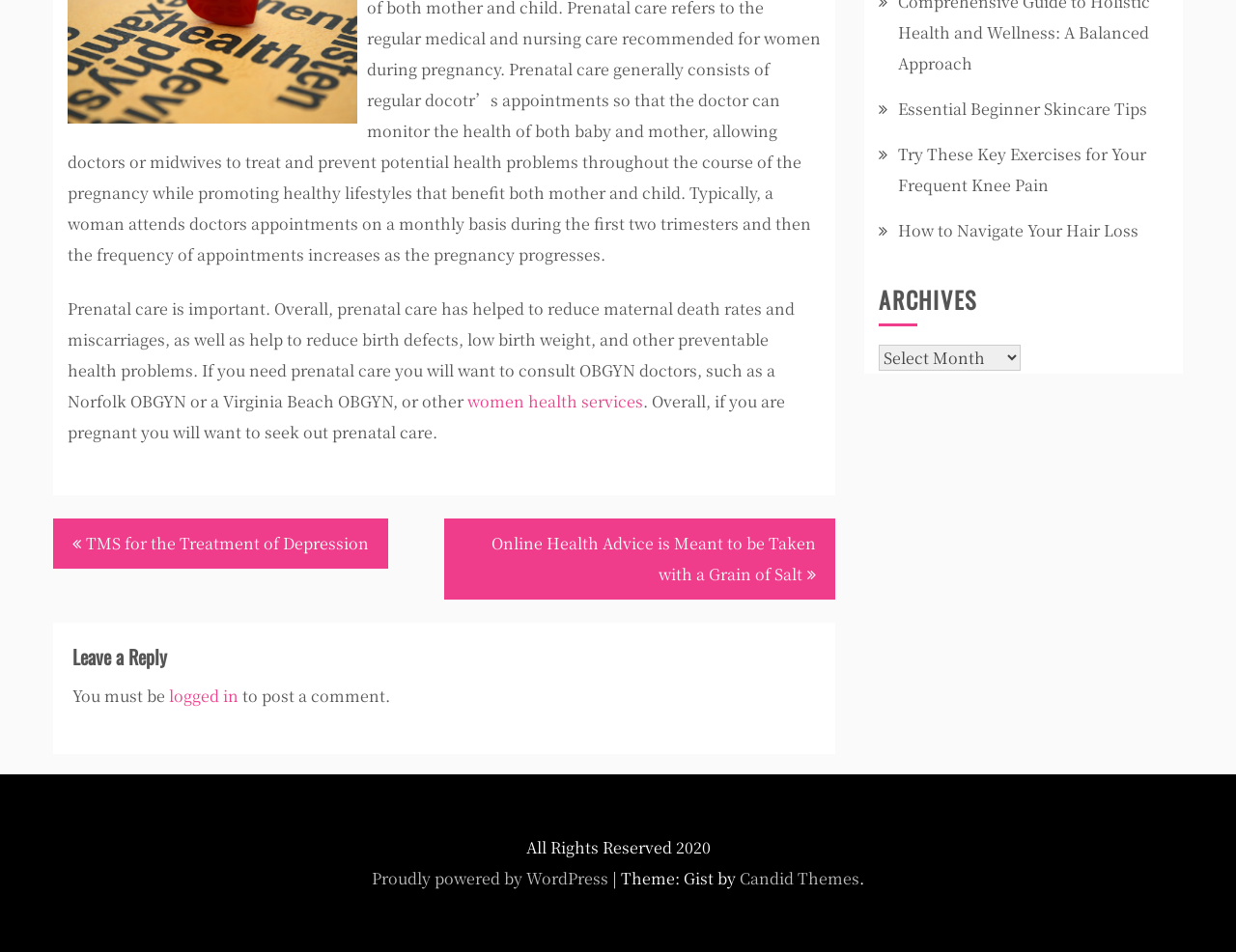Provide the bounding box coordinates for the UI element described in this sentence: "Essential Beginner Skincare Tips". The coordinates should be four float values between 0 and 1, i.e., [left, top, right, bottom].

[0.727, 0.102, 0.928, 0.126]